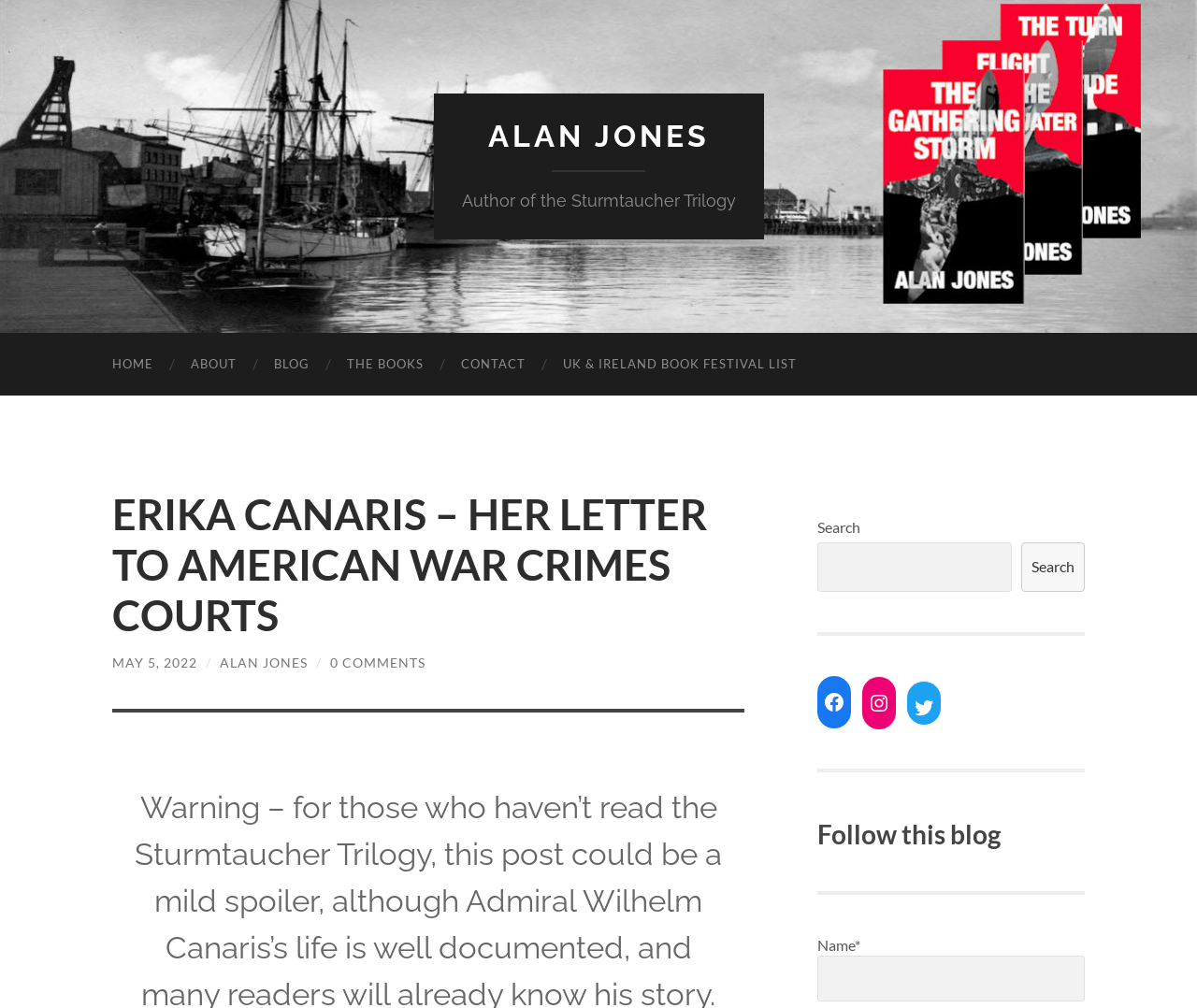How many links are in the top navigation menu?
Using the screenshot, give a one-word or short phrase answer.

6